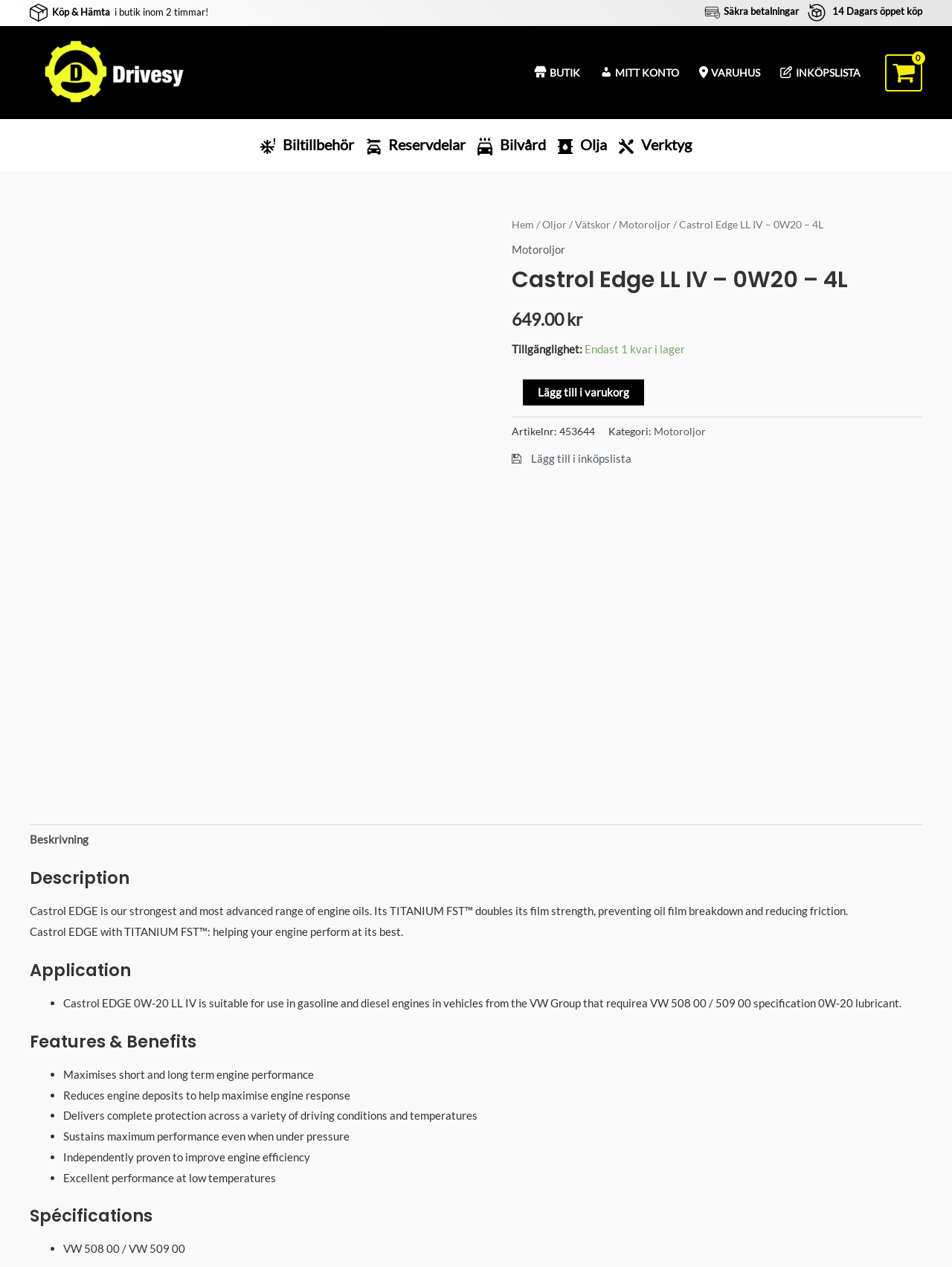Find the bounding box coordinates for the area that must be clicked to perform this action: "View product description".

[0.031, 0.684, 0.969, 0.702]